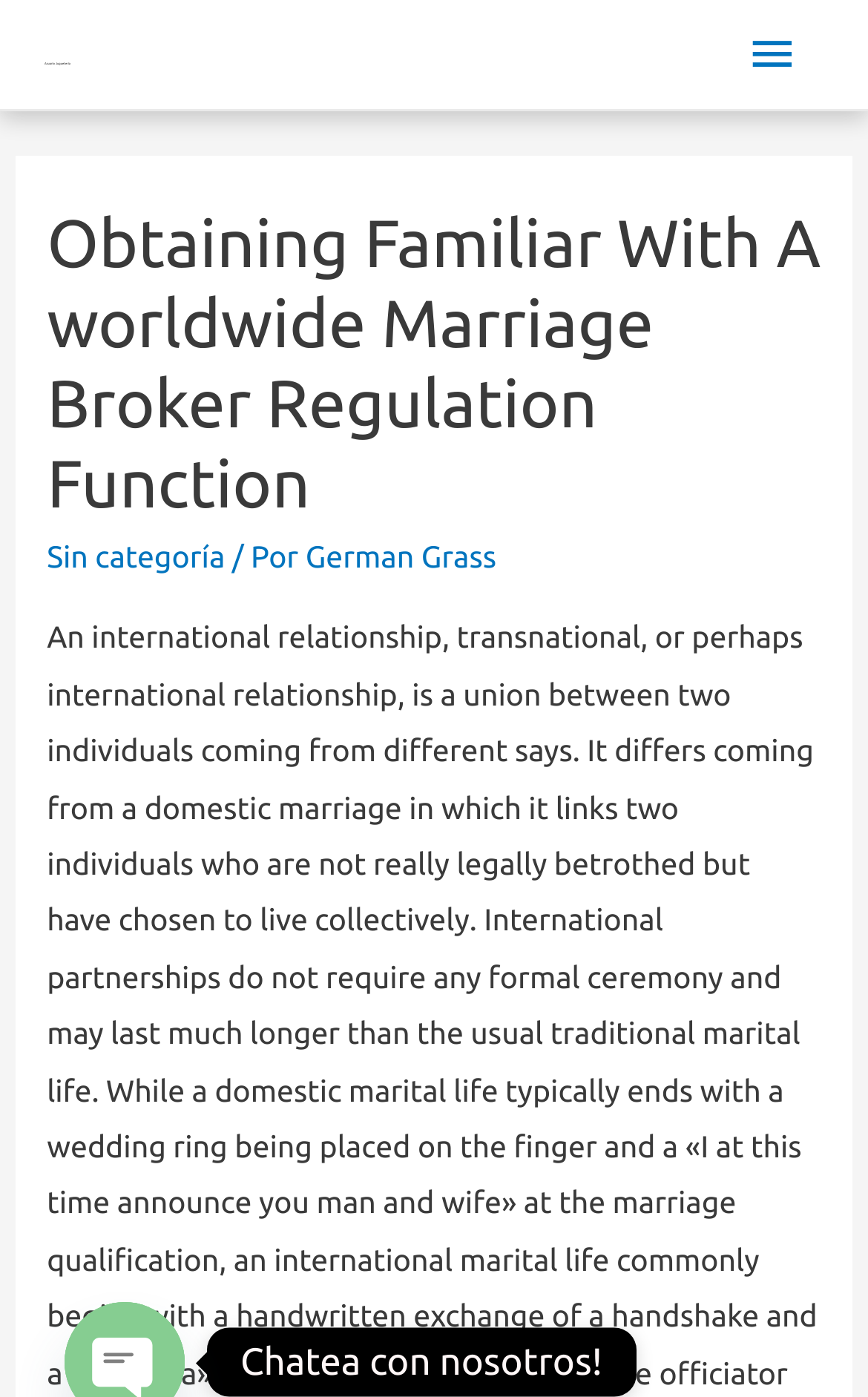Locate the primary heading on the webpage and return its text.

Obtaining Familiar With A worldwide Marriage Broker Regulation Function